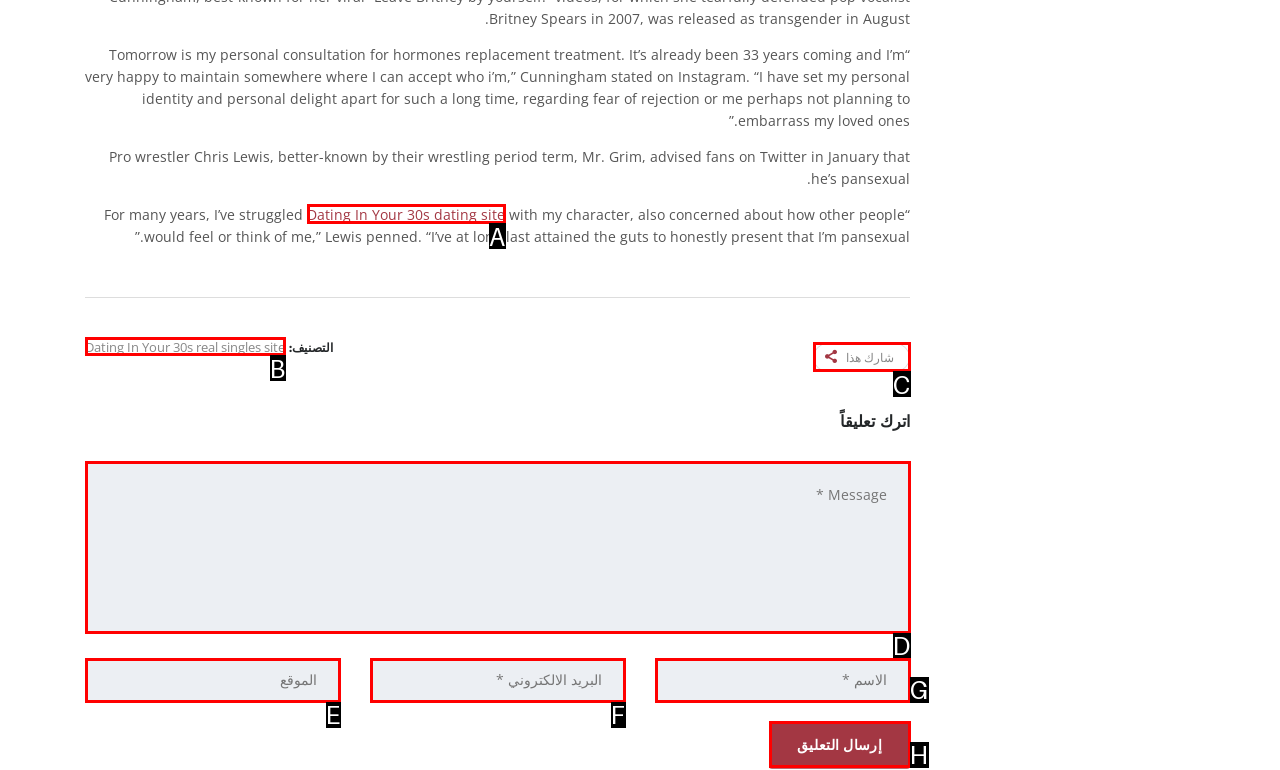Select the HTML element that best fits the description: sexual crime
Respond with the letter of the correct option from the choices given.

None